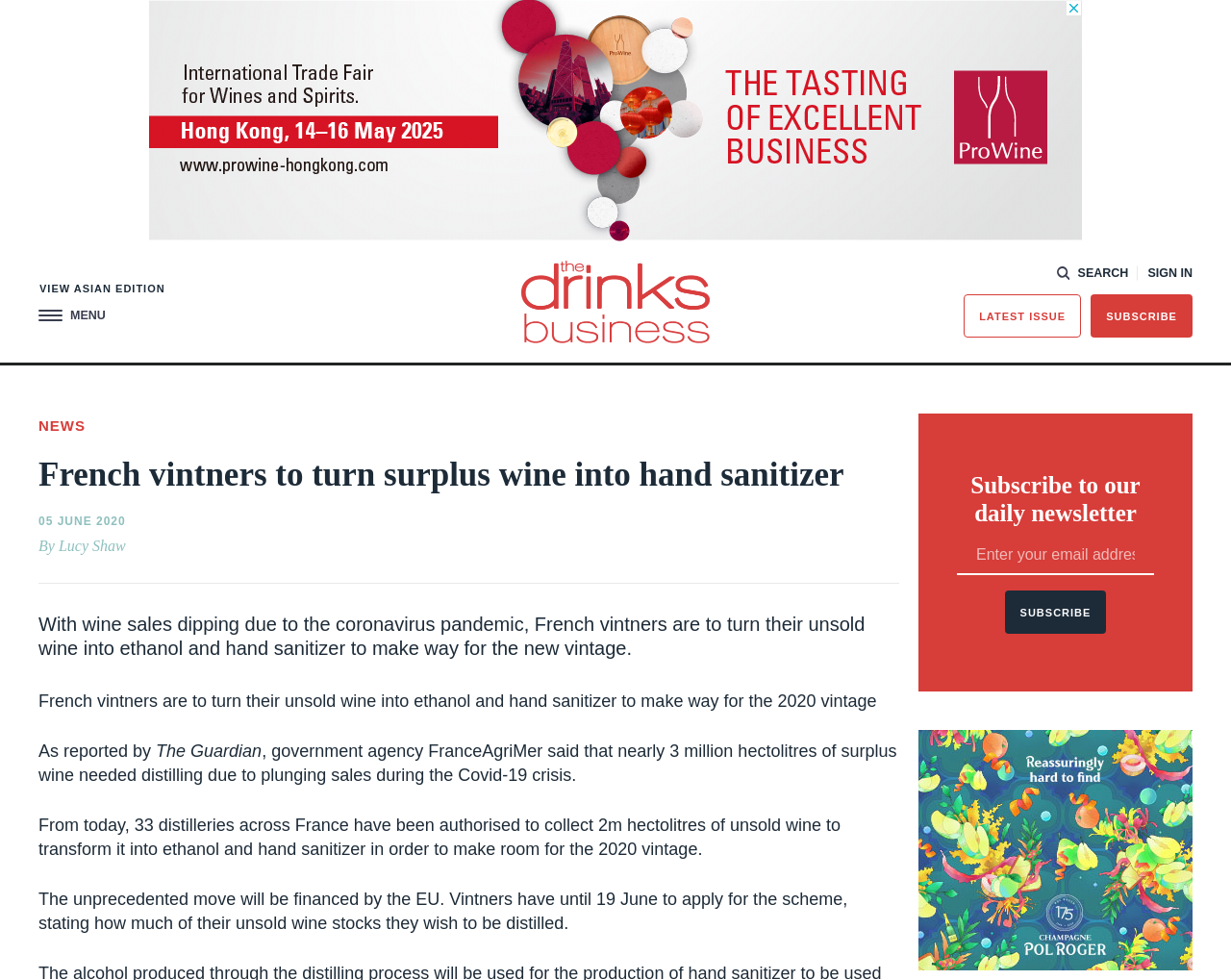Using the information in the image, give a comprehensive answer to the question: 
What is the date of the article?

I found the date by looking at the text above the article's content, which says '05 JUNE 2020'.